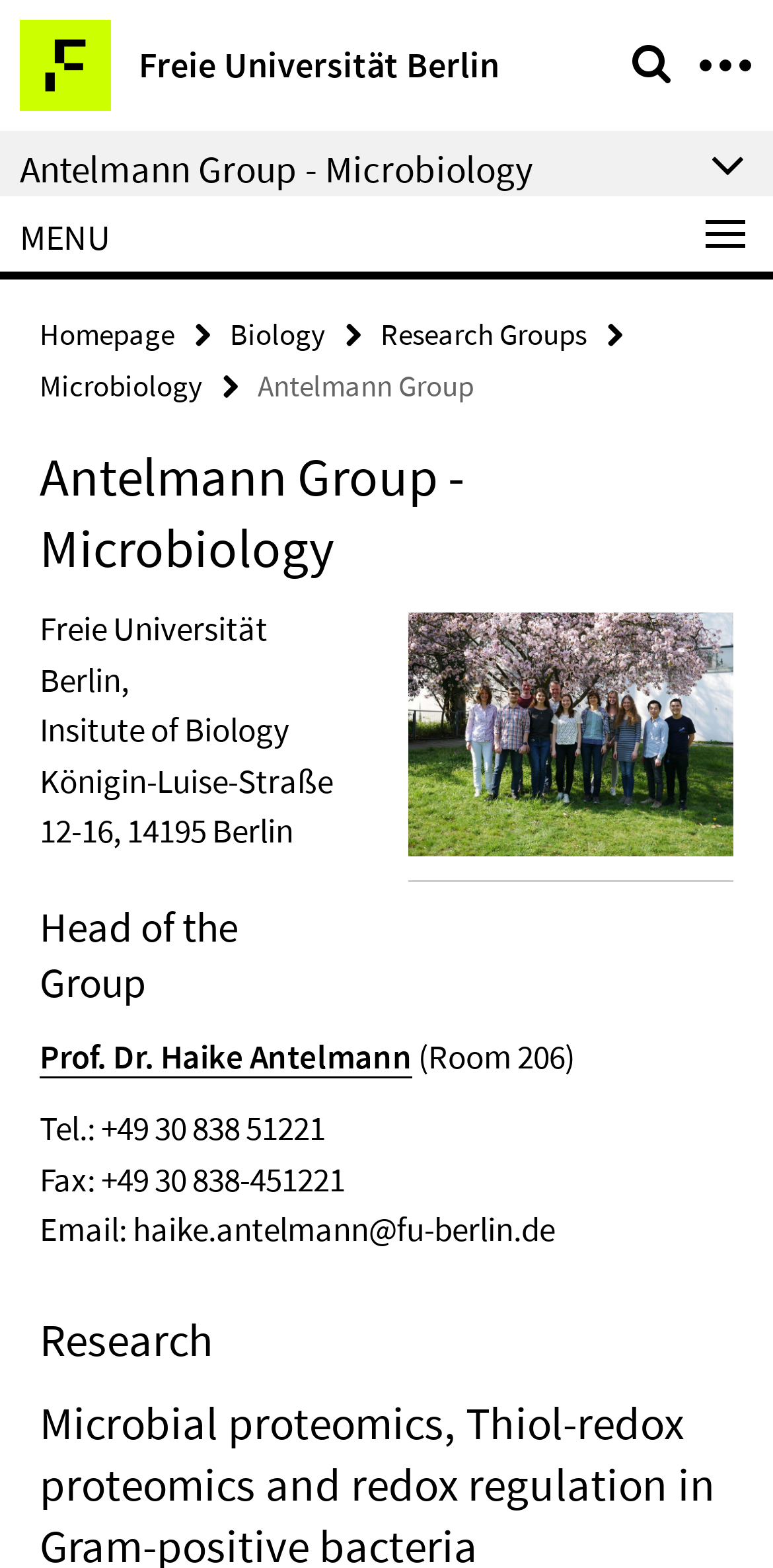Indicate the bounding box coordinates of the element that needs to be clicked to satisfy the following instruction: "contact Prof. Dr. Haike Antelmann". The coordinates should be four float numbers between 0 and 1, i.e., [left, top, right, bottom].

[0.051, 0.659, 0.533, 0.687]